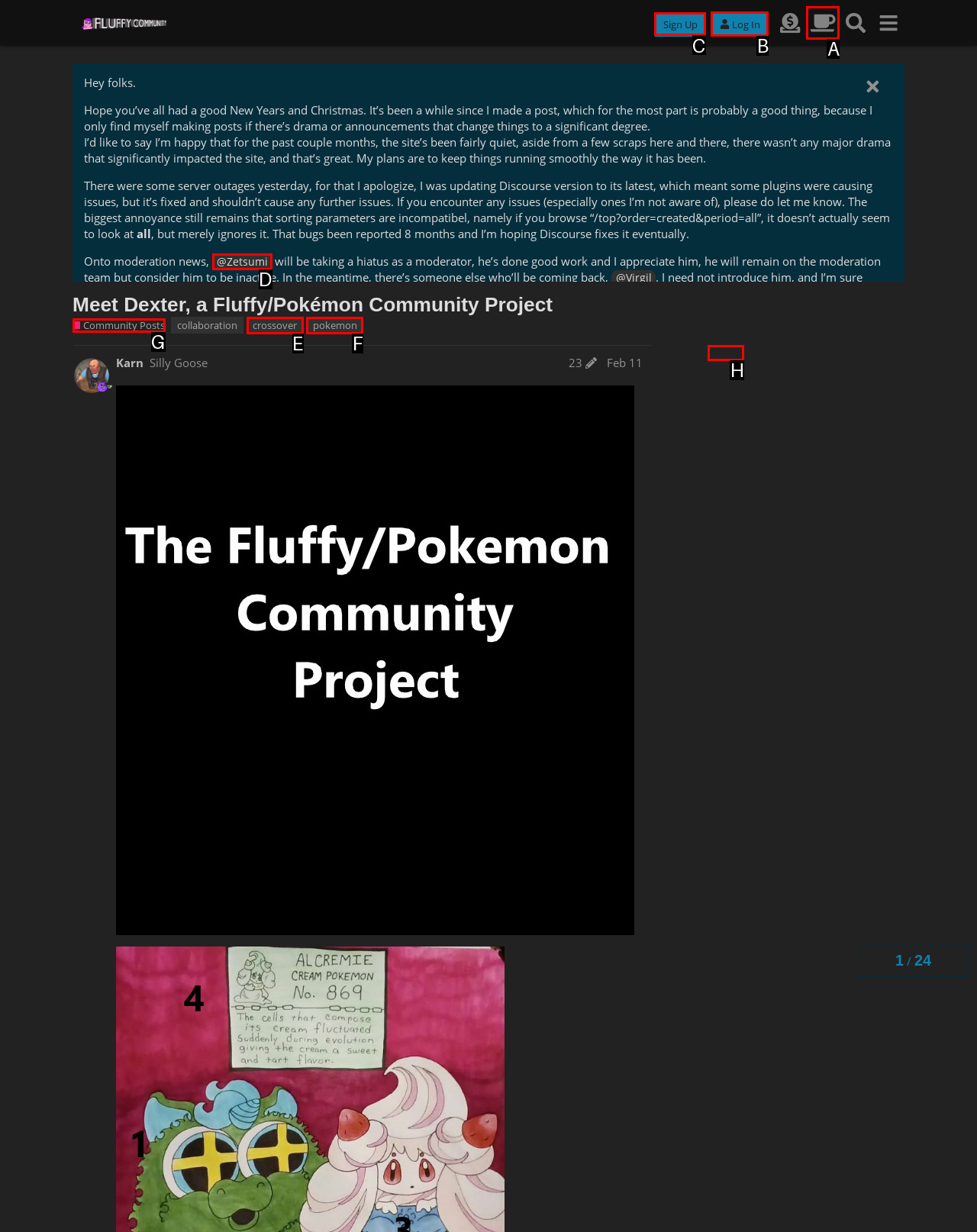Specify which HTML element I should click to complete this instruction: Click on the 'Sign Up' button Answer with the letter of the relevant option.

C